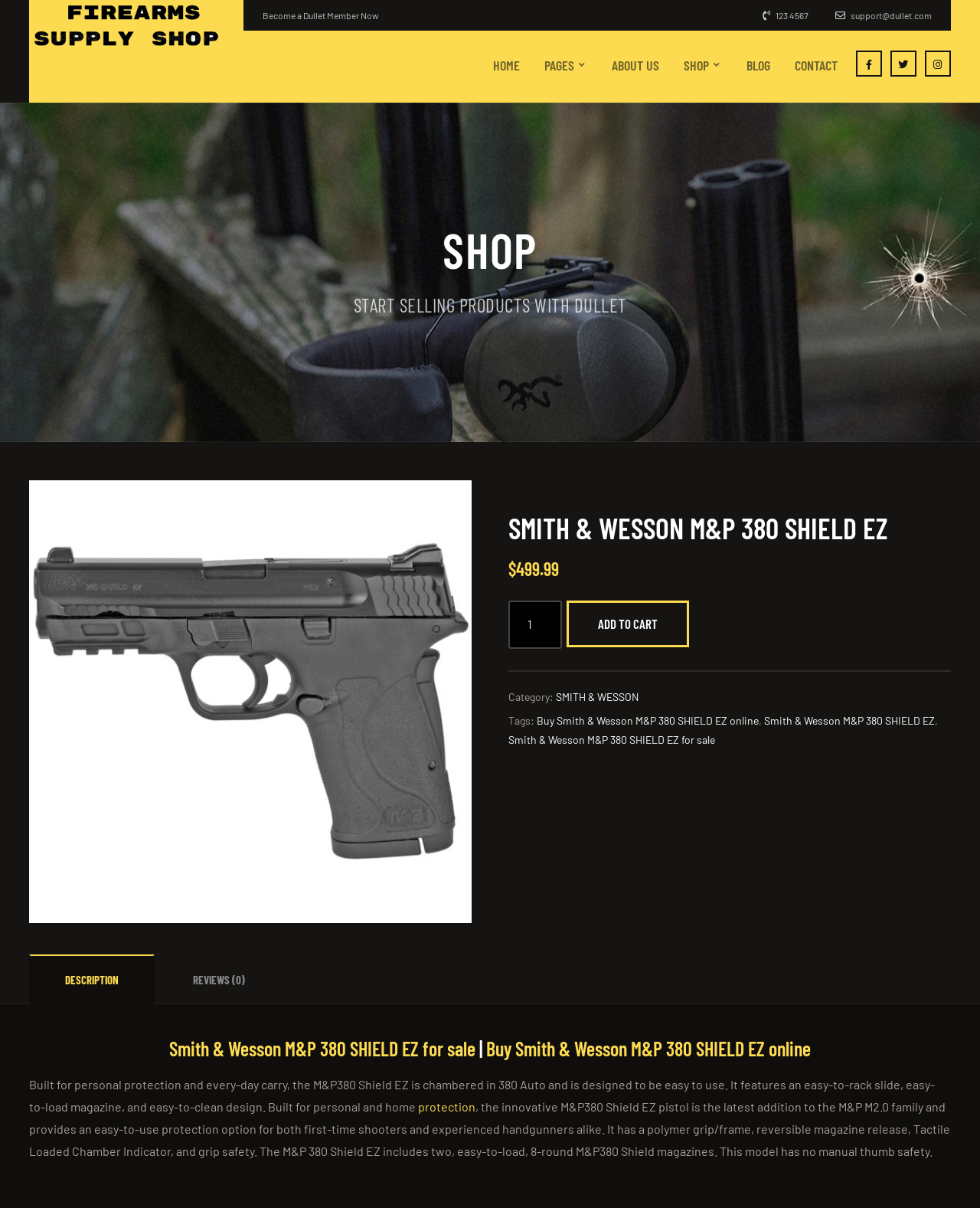Please determine the bounding box coordinates for the element with the description: "Add to cart".

[0.578, 0.497, 0.703, 0.536]